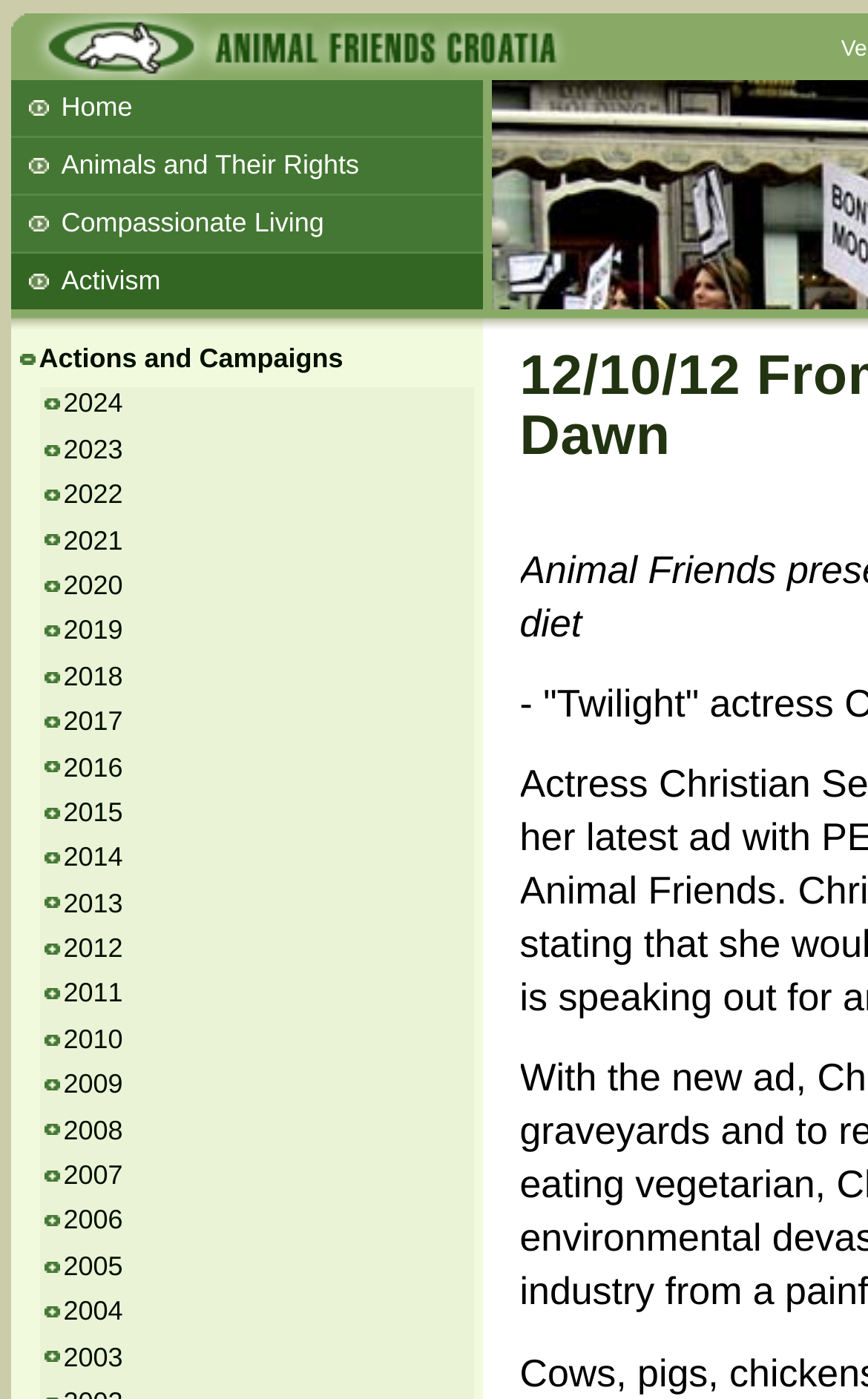What is the oldest year listed in the archive?
Refer to the image and provide a one-word or short phrase answer.

2003